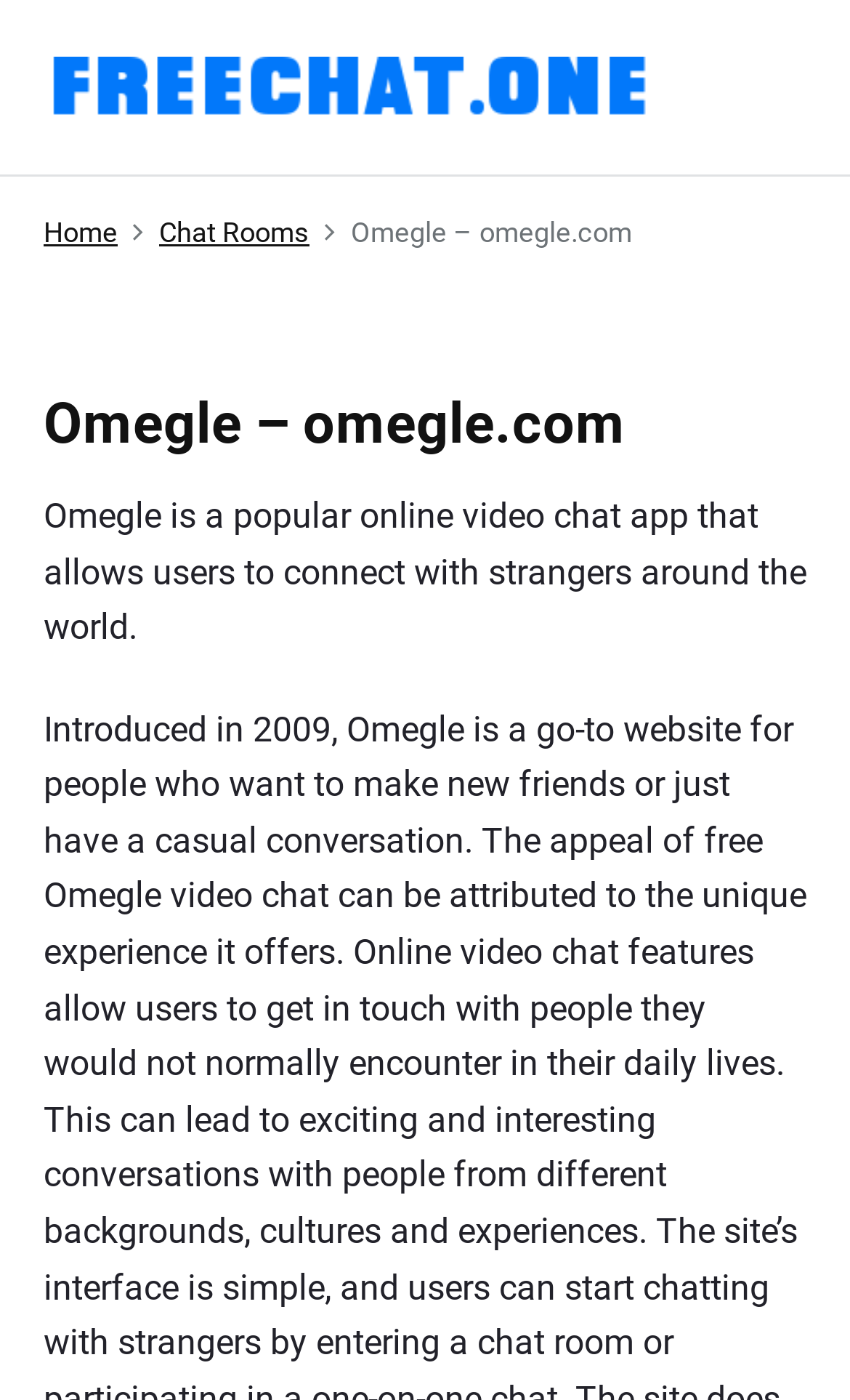Given the element description Chat Rooms, predict the bounding box coordinates for the UI element in the webpage screenshot. The format should be (top-left x, top-left y, bottom-right x, bottom-right y), and the values should be between 0 and 1.

[0.187, 0.151, 0.364, 0.183]